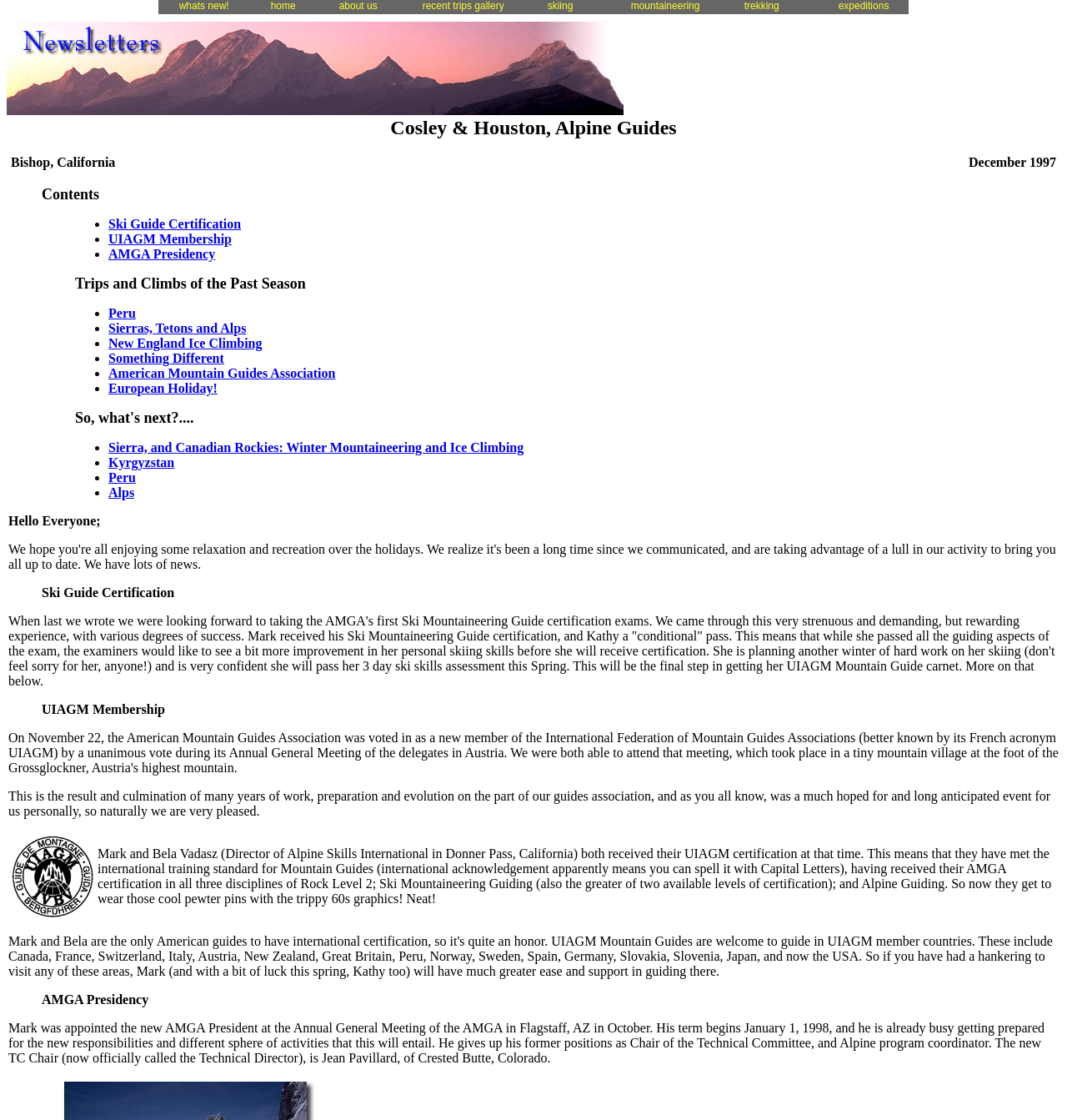Locate the bounding box coordinates of the clickable part needed for the task: "go to home".

[0.248, 0.0, 0.281, 0.013]